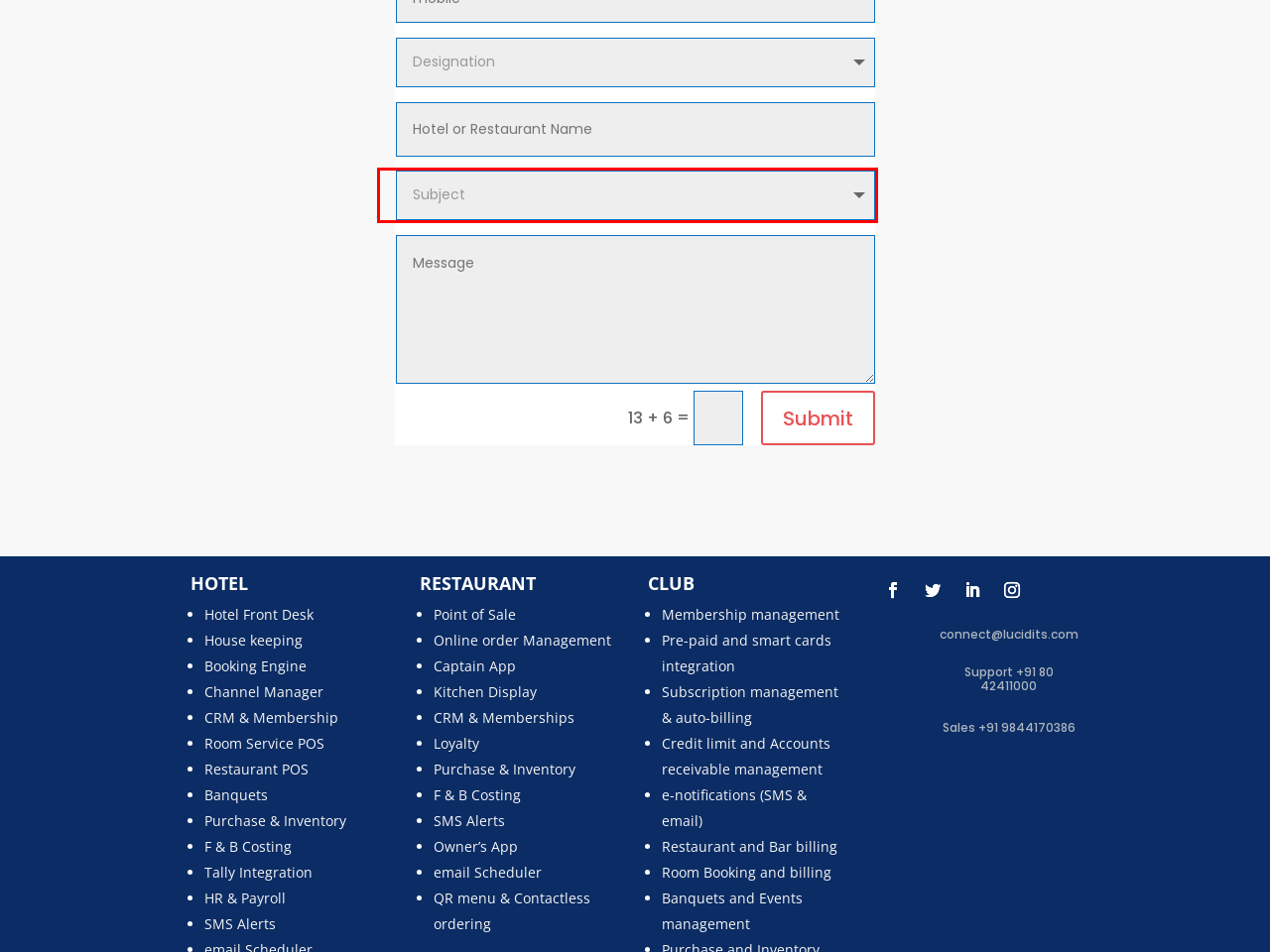Please analyze the screenshot of a webpage and extract the text content within the red bounding box using OCR.

Subject Hotel Management Software Club Management ERP ERP Software for Restaurant Chain Software for Microbrewery Software for stand alone Restaurant Software for Cloud Kitchen Contact Less Ordering Solution Inventory & Supply Chain Management